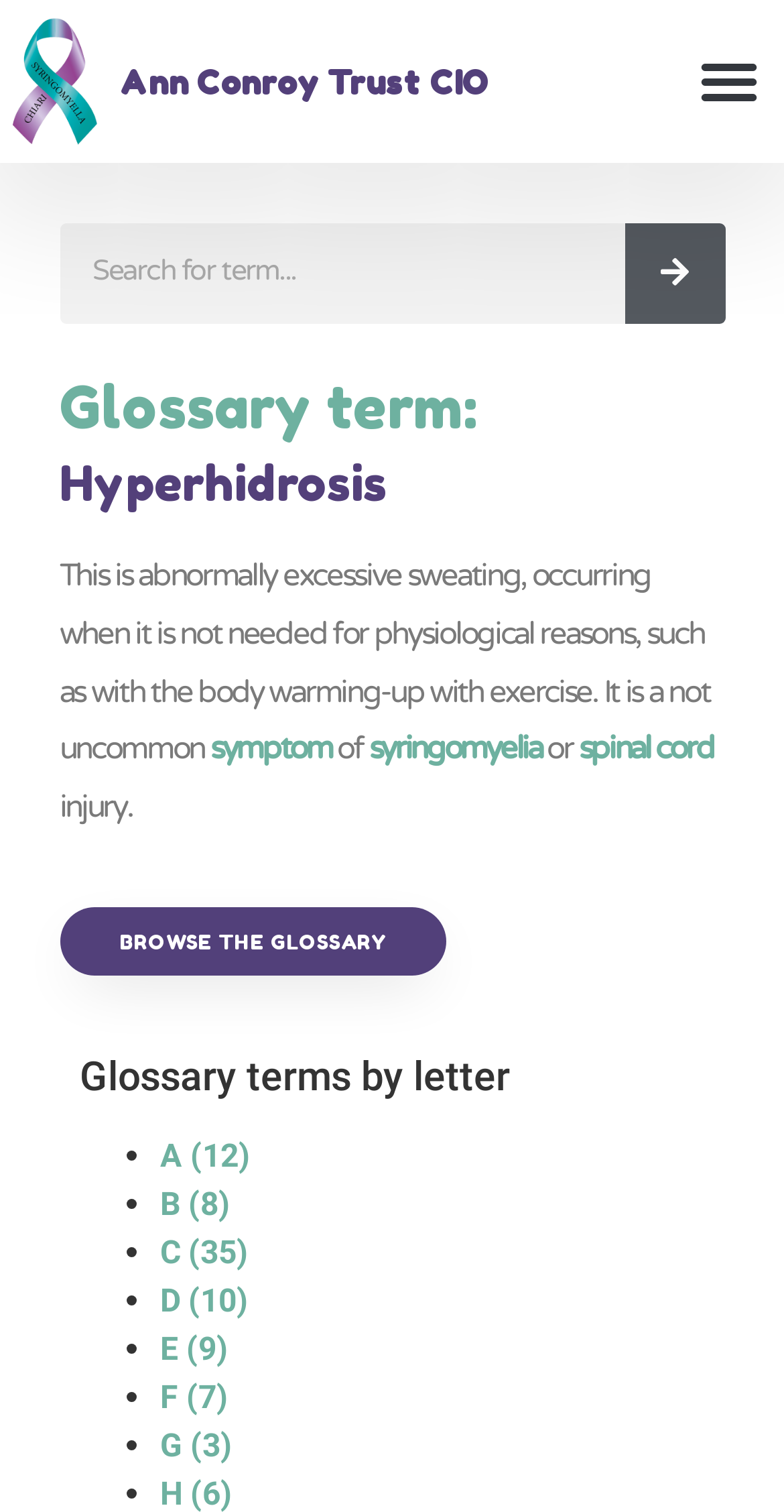Please find the bounding box for the UI component described as follows: "Search".

[0.796, 0.147, 0.924, 0.214]